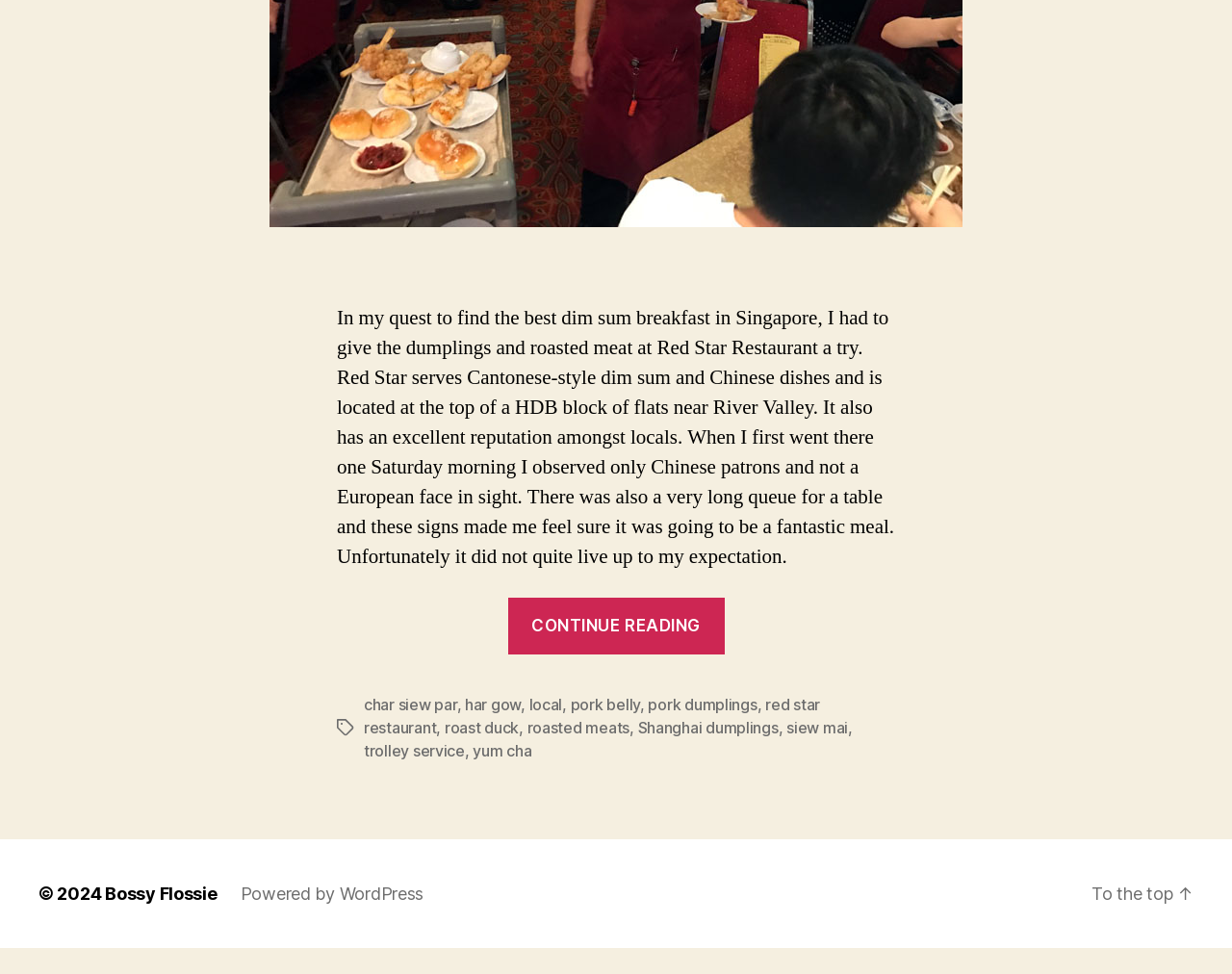Provide the bounding box coordinates of the HTML element this sentence describes: "roasted meats". The bounding box coordinates consist of four float numbers between 0 and 1, i.e., [left, top, right, bottom].

[0.428, 0.763, 0.511, 0.783]